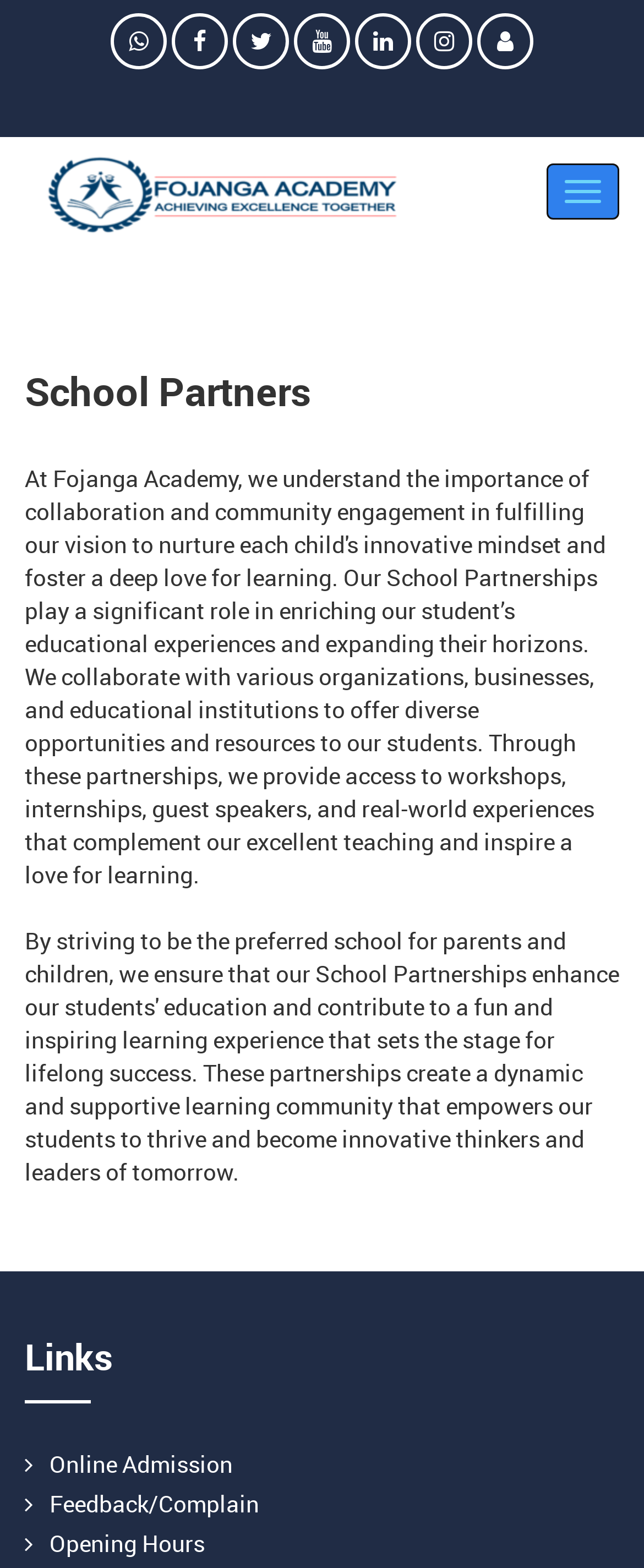What are the types of links available under 'Links'?
Please provide an in-depth and detailed response to the question.

Under the 'Links' heading, there are three types of links available, namely 'Online Admission', 'Feedback/Complain', and 'Opening Hours', which can be inferred from the link texts and Unicode characters ''.